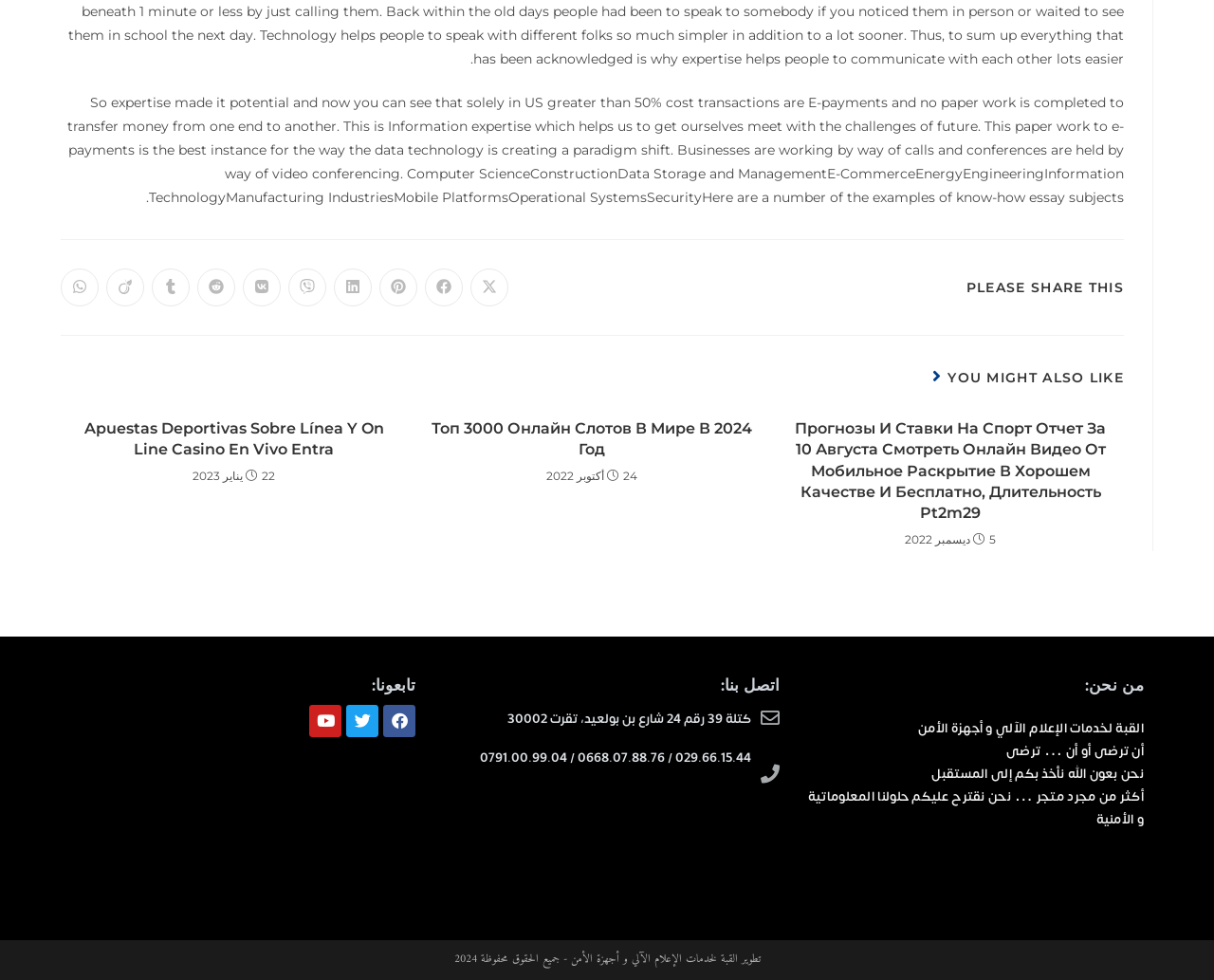What is the main topic of the webpage?
Provide a comprehensive and detailed answer to the question.

Based on the content of the webpage, it appears to be discussing various topics related to technology, including e-payments, computer science, data storage, and more. The text also mentions the shift from paper work to e-payments, indicating that the webpage is focused on the impact of technology on various industries.